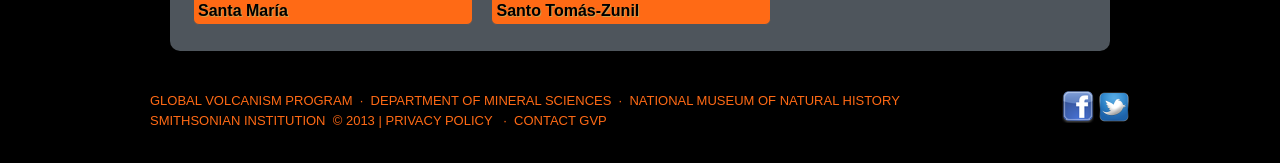Predict the bounding box coordinates of the area that should be clicked to accomplish the following instruction: "Visit the GLOBAL VOLCANISM PROGRAM". The bounding box coordinates should consist of four float numbers between 0 and 1, i.e., [left, top, right, bottom].

[0.117, 0.568, 0.275, 0.66]